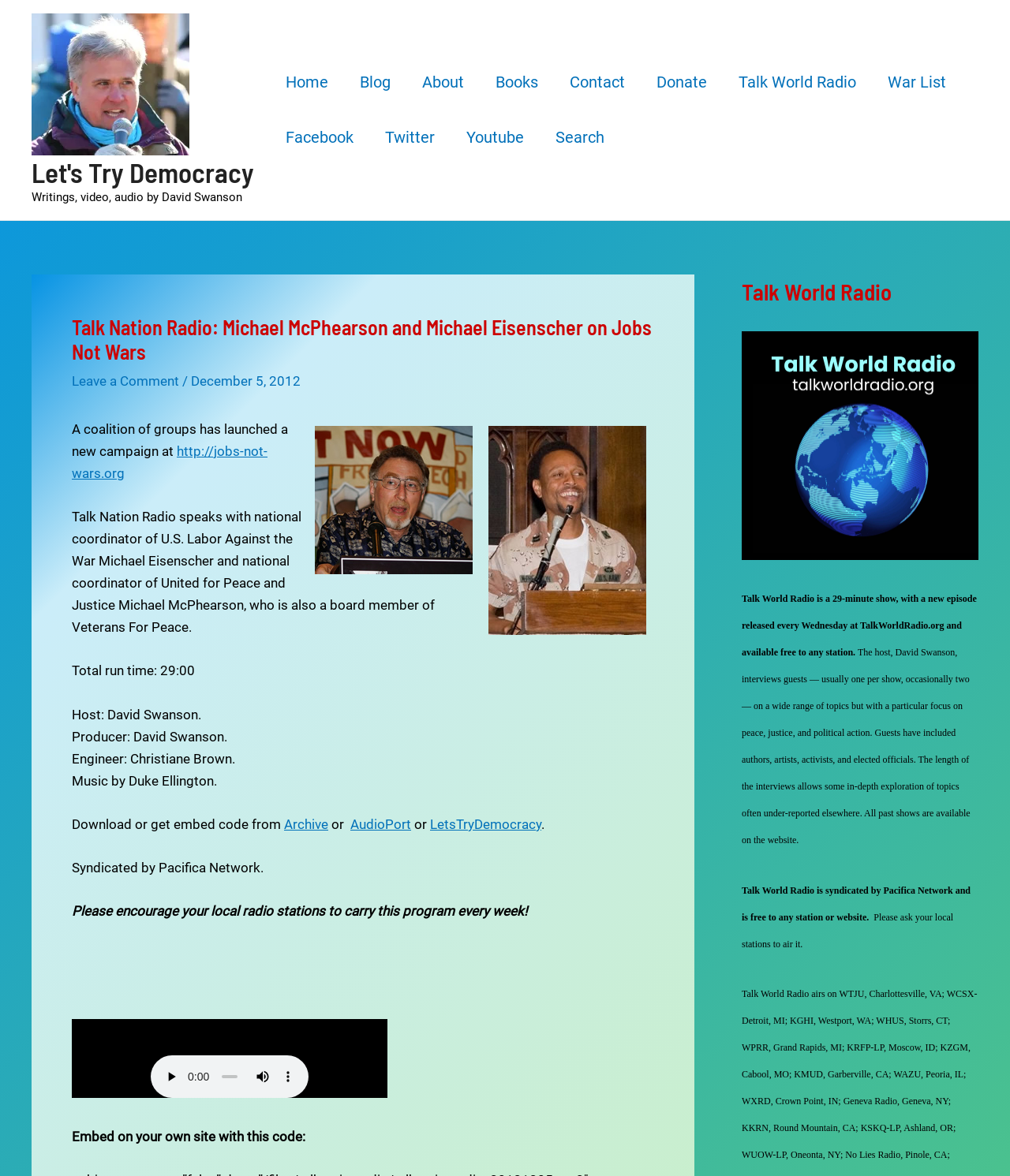Provide a one-word or short-phrase answer to the question:
What is the topic of the radio show?

peace, justice, and political action